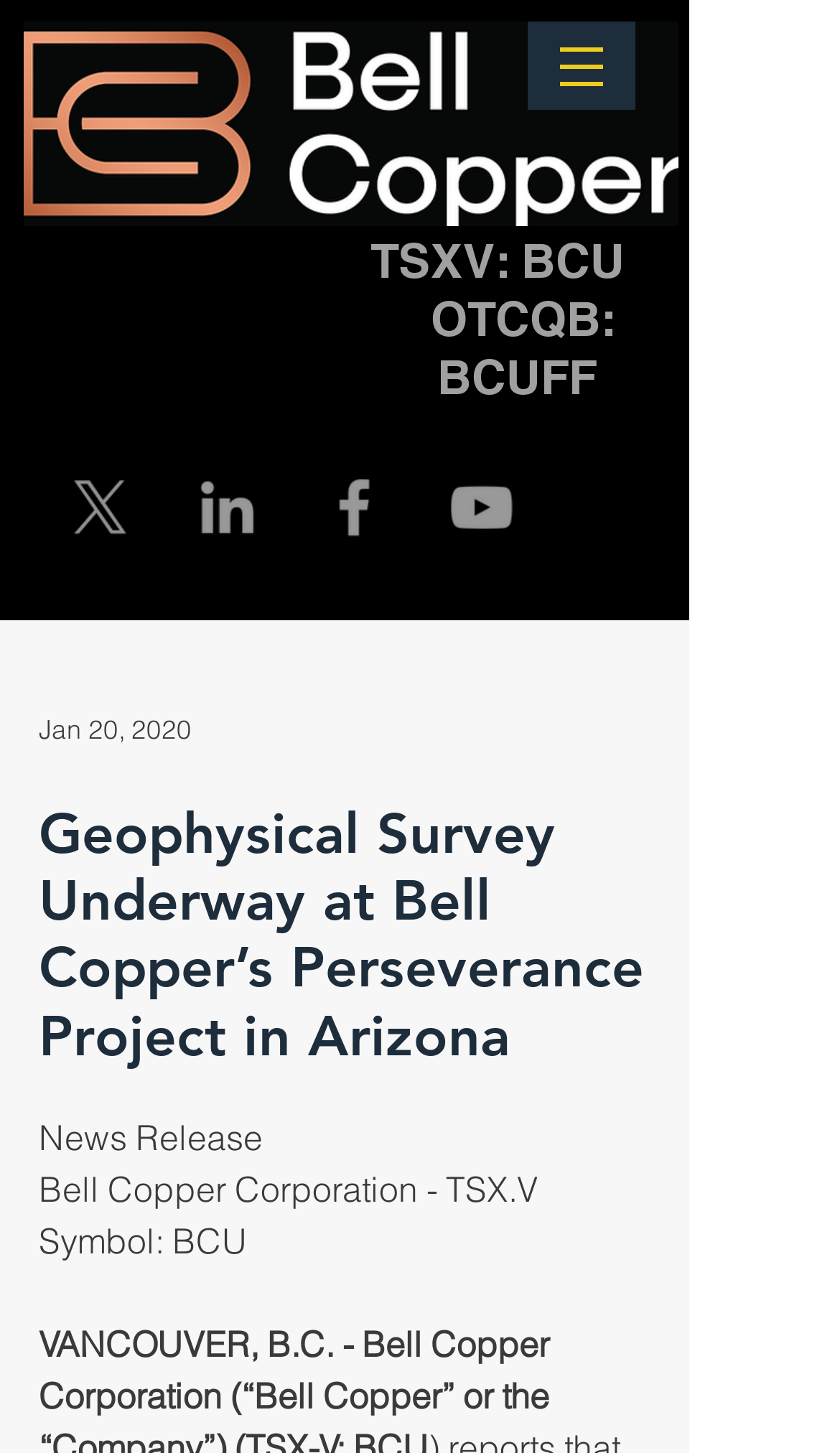Answer with a single word or phrase: 
What is the name of the project mentioned?

Perseverance Project